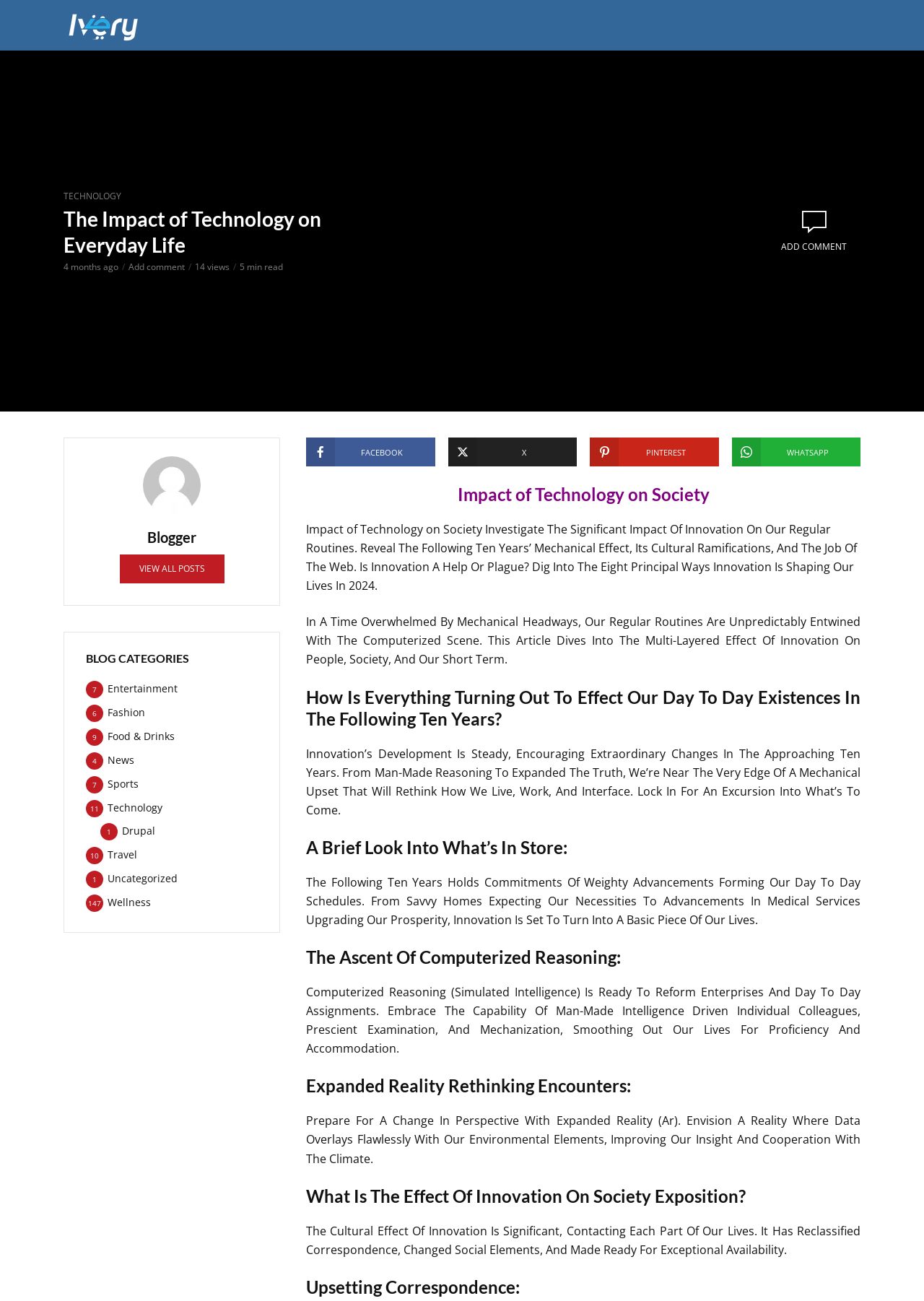Find the bounding box coordinates of the area to click in order to follow the instruction: "Click on the 'Entertainment' link".

[0.316, 0.007, 0.421, 0.032]